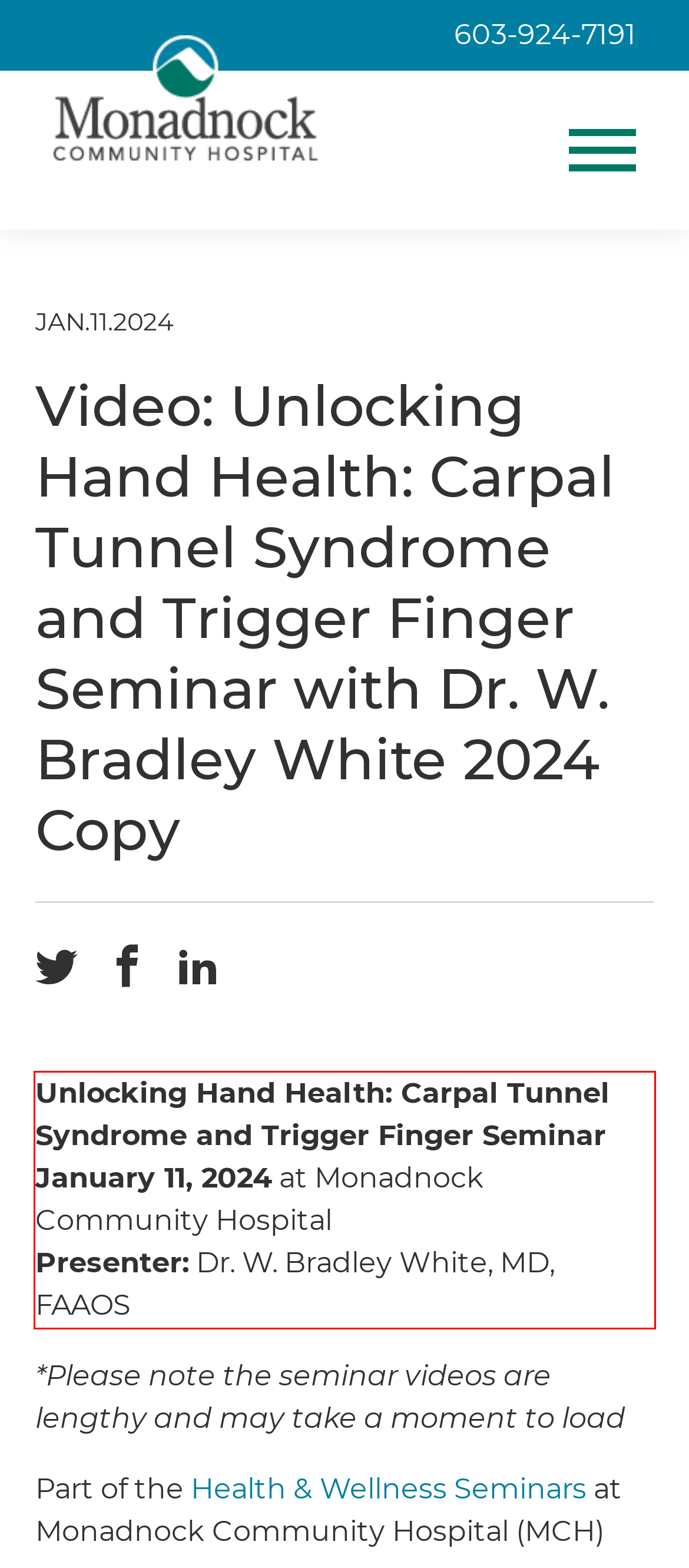Perform OCR on the text inside the red-bordered box in the provided screenshot and output the content.

Unlocking Hand Health: Carpal Tunnel Syndrome and Trigger Finger Seminar January 11, 2024 at Monadnock Community Hospital Presenter: Dr. W. Bradley White, MD, FAAOS